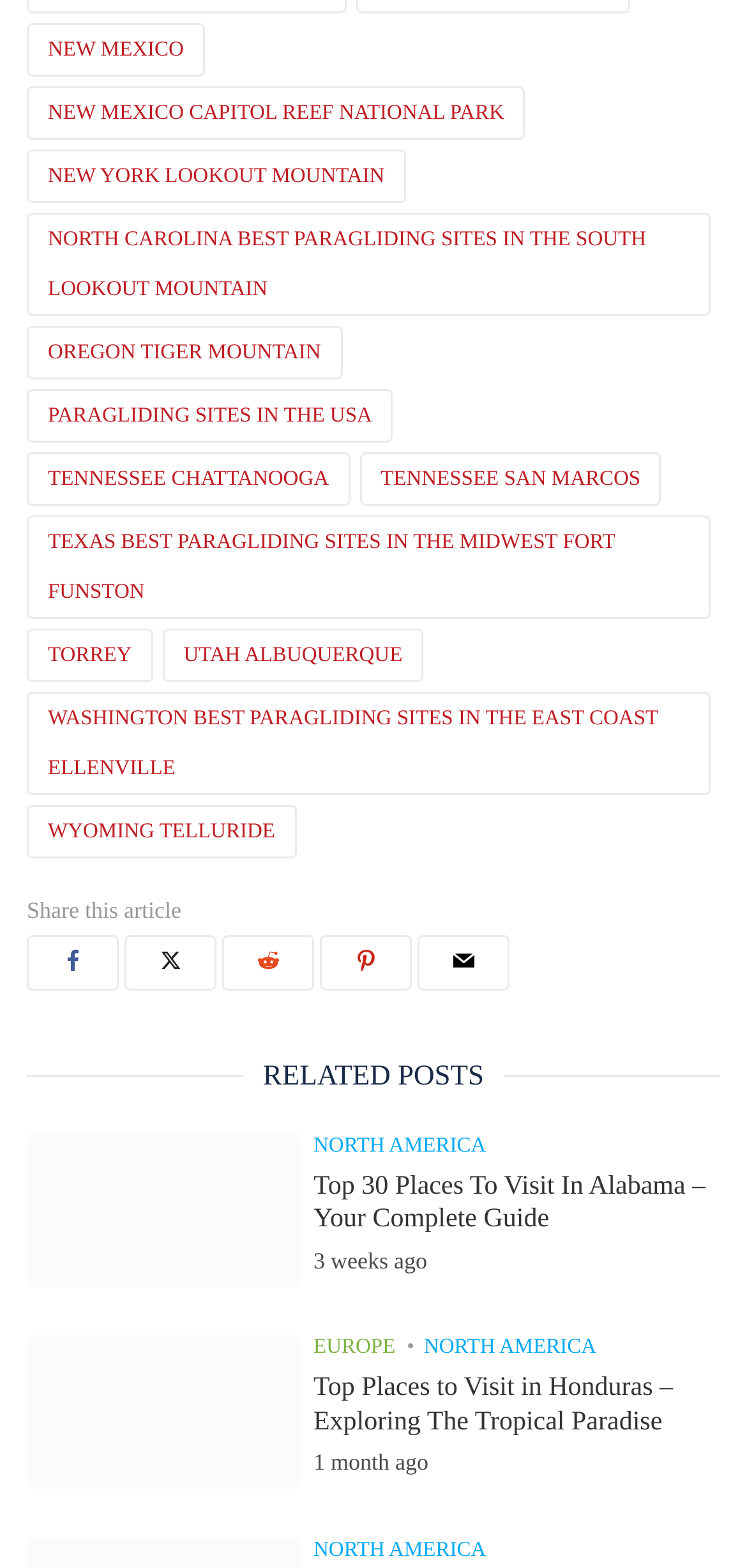Examine the image and give a thorough answer to the following question:
What is the topic of the webpage?

Based on the links and headings on the webpage, it appears to be a collection of articles or posts about paragliding sites in different locations, including the USA, North America, and Europe.